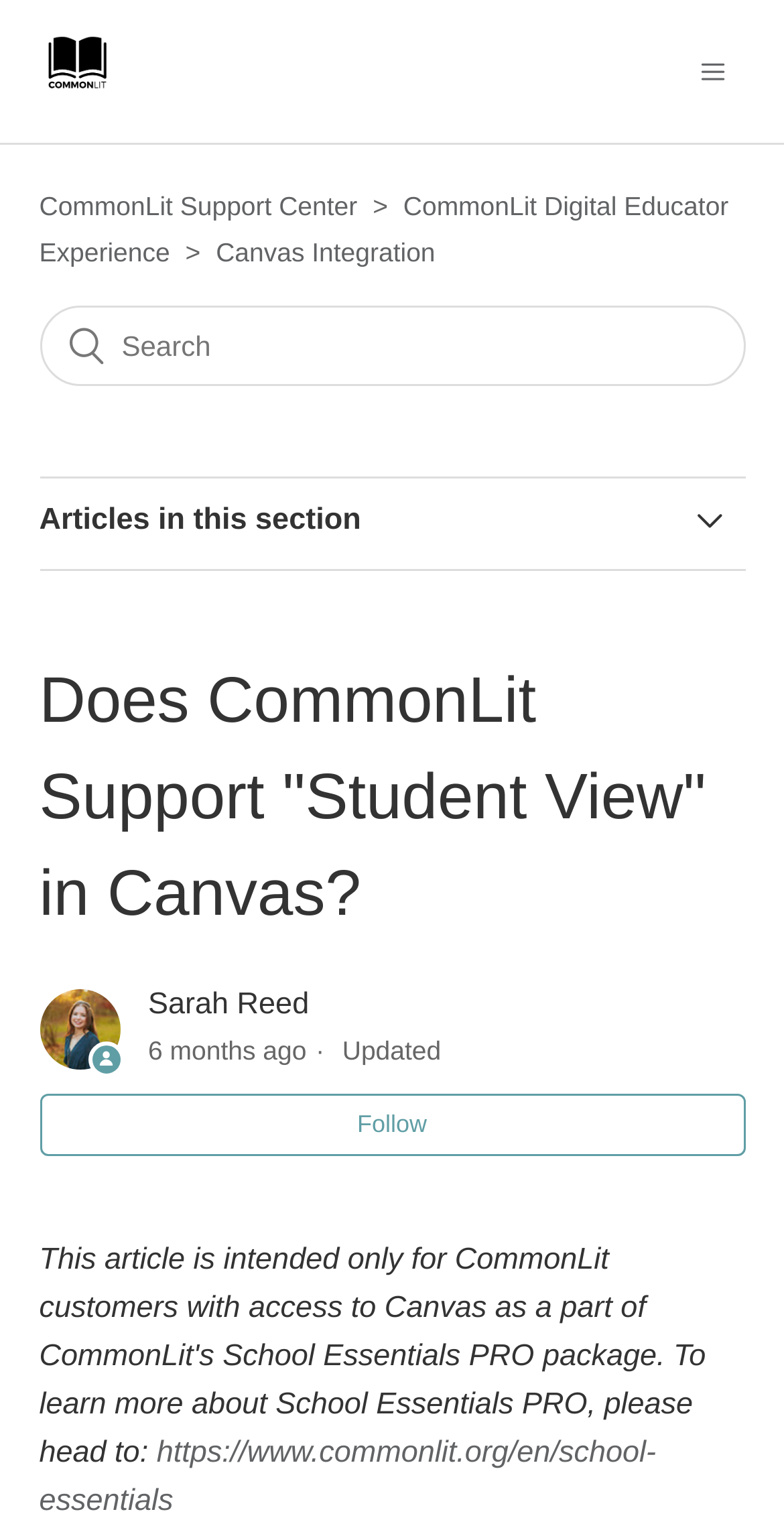What is the name of the digital educator experience?
Based on the image, answer the question with as much detail as possible.

I found the answer by looking at the navigation menu on the top left of the webpage, where it says 'CommonLit Digital Educator Experience'.